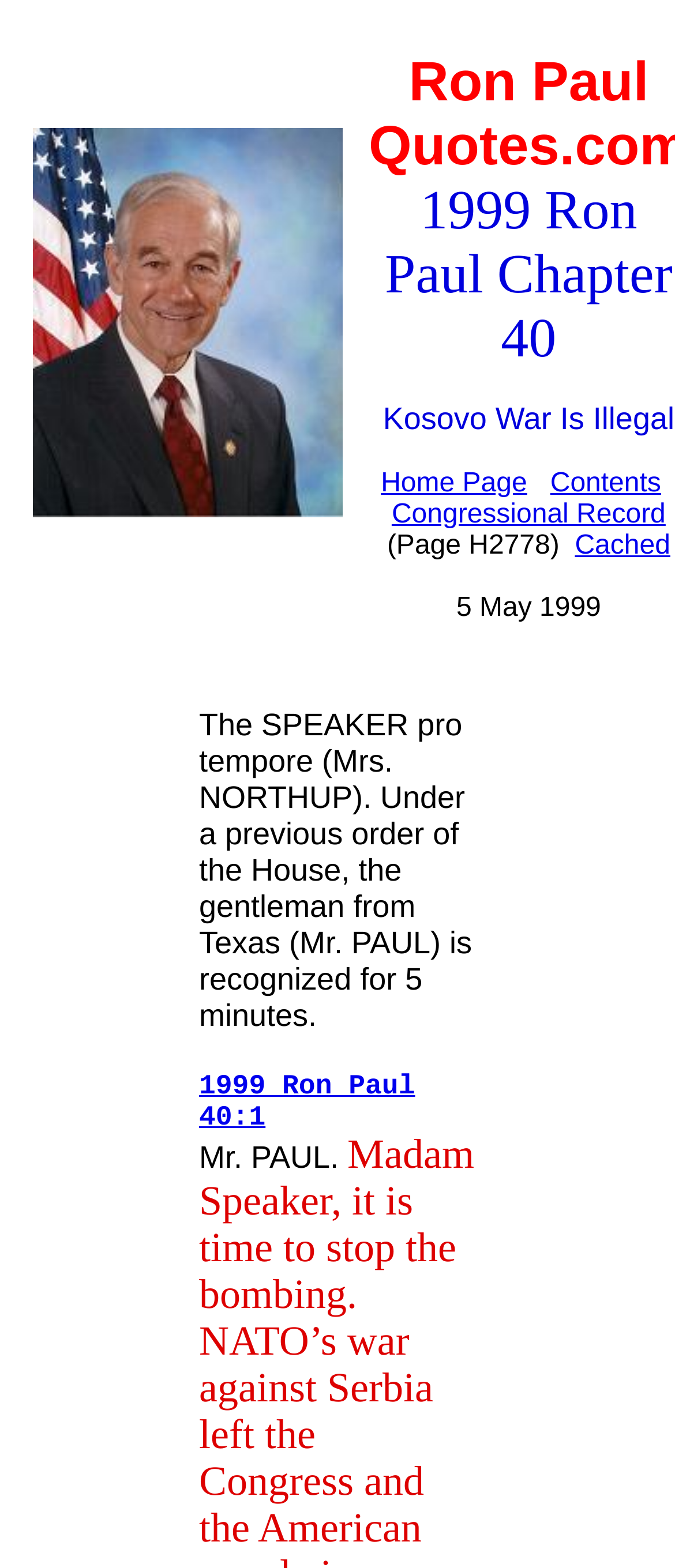Provide the bounding box coordinates of the HTML element this sentence describes: "Personal".

None